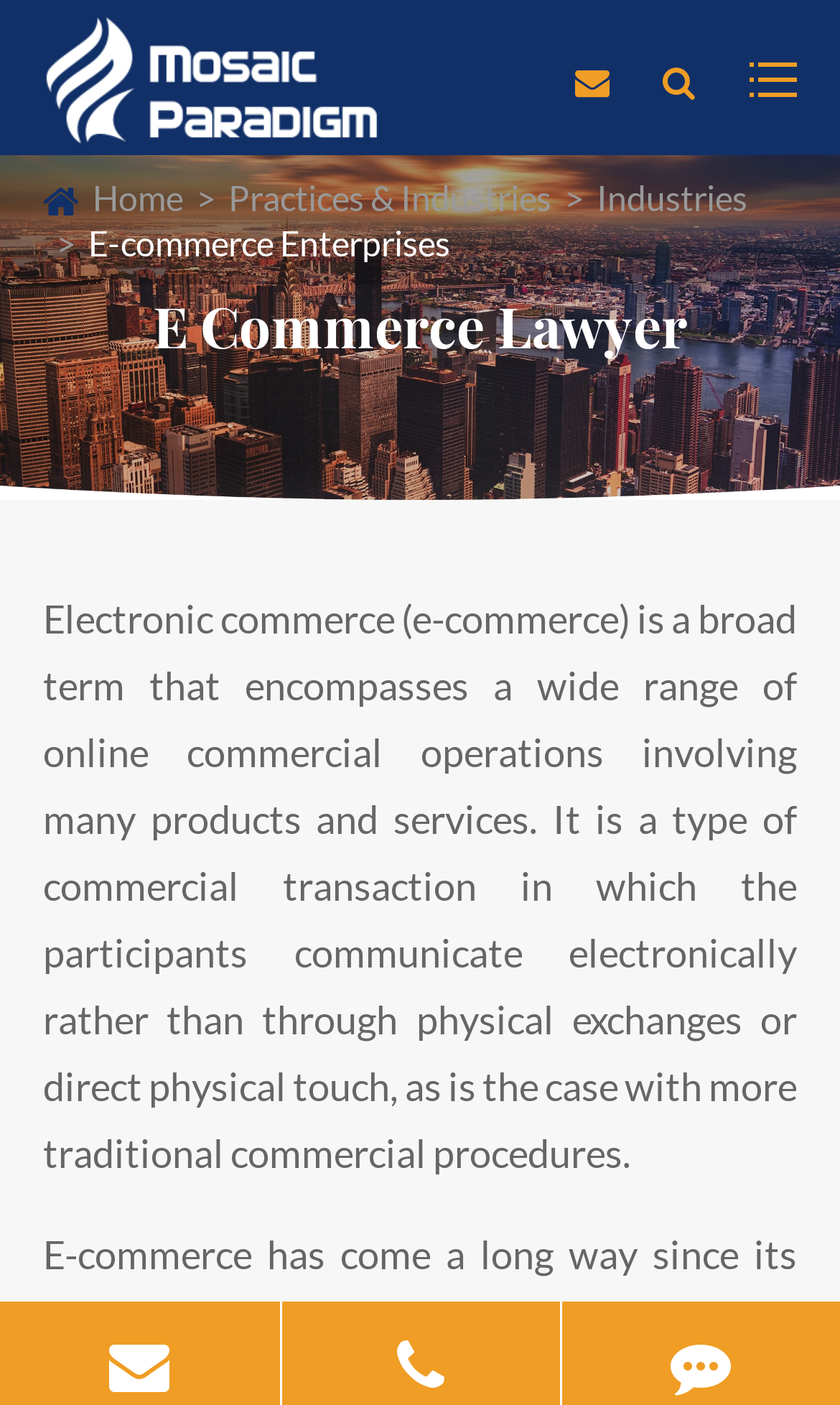Provide the bounding box coordinates for the UI element that is described as: "Practices & Industries".

[0.272, 0.126, 0.656, 0.155]